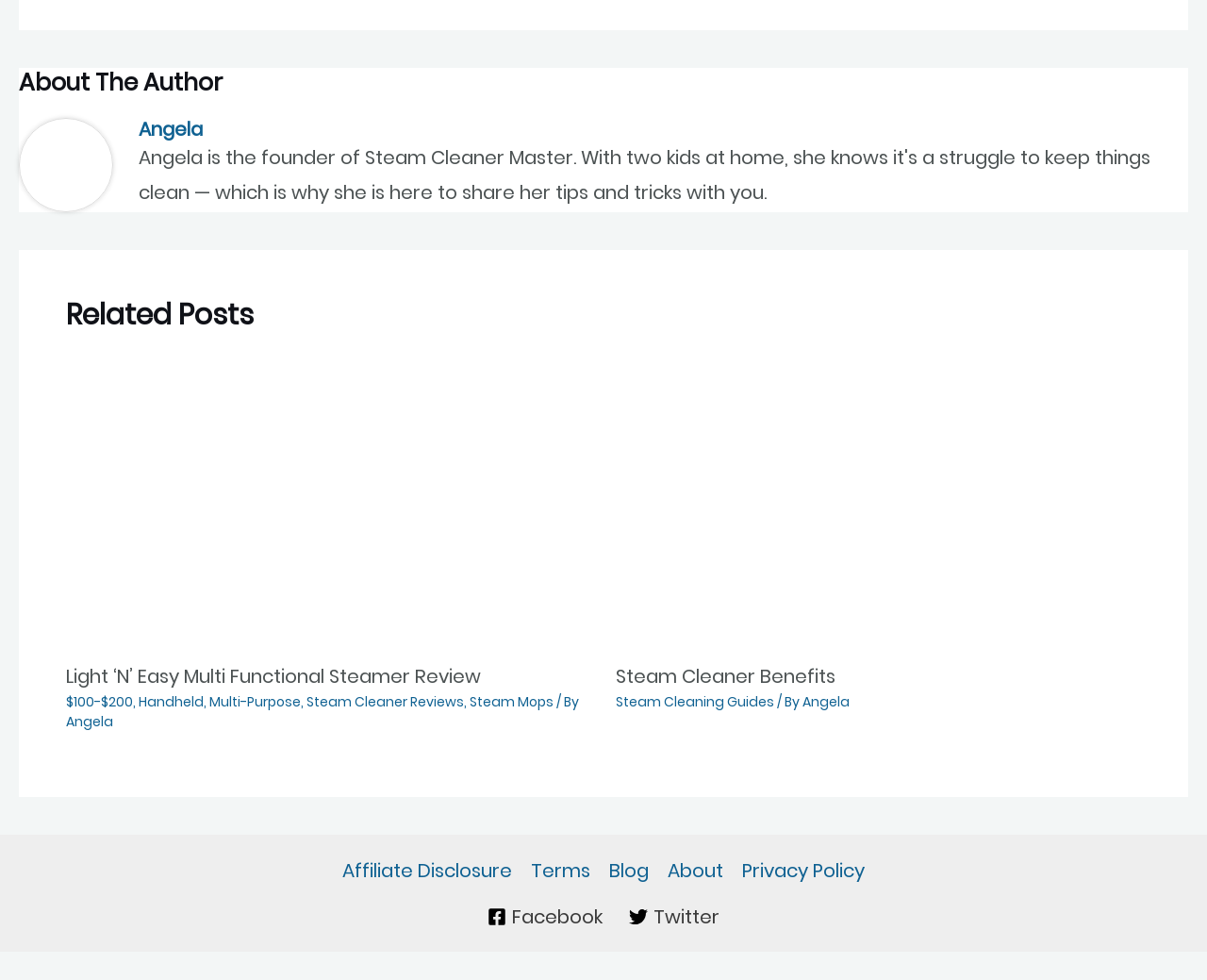Kindly determine the bounding box coordinates for the clickable area to achieve the given instruction: "Read more about Light ‘N’ Easy Multi Functional Steamer Review".

[0.055, 0.496, 0.49, 0.523]